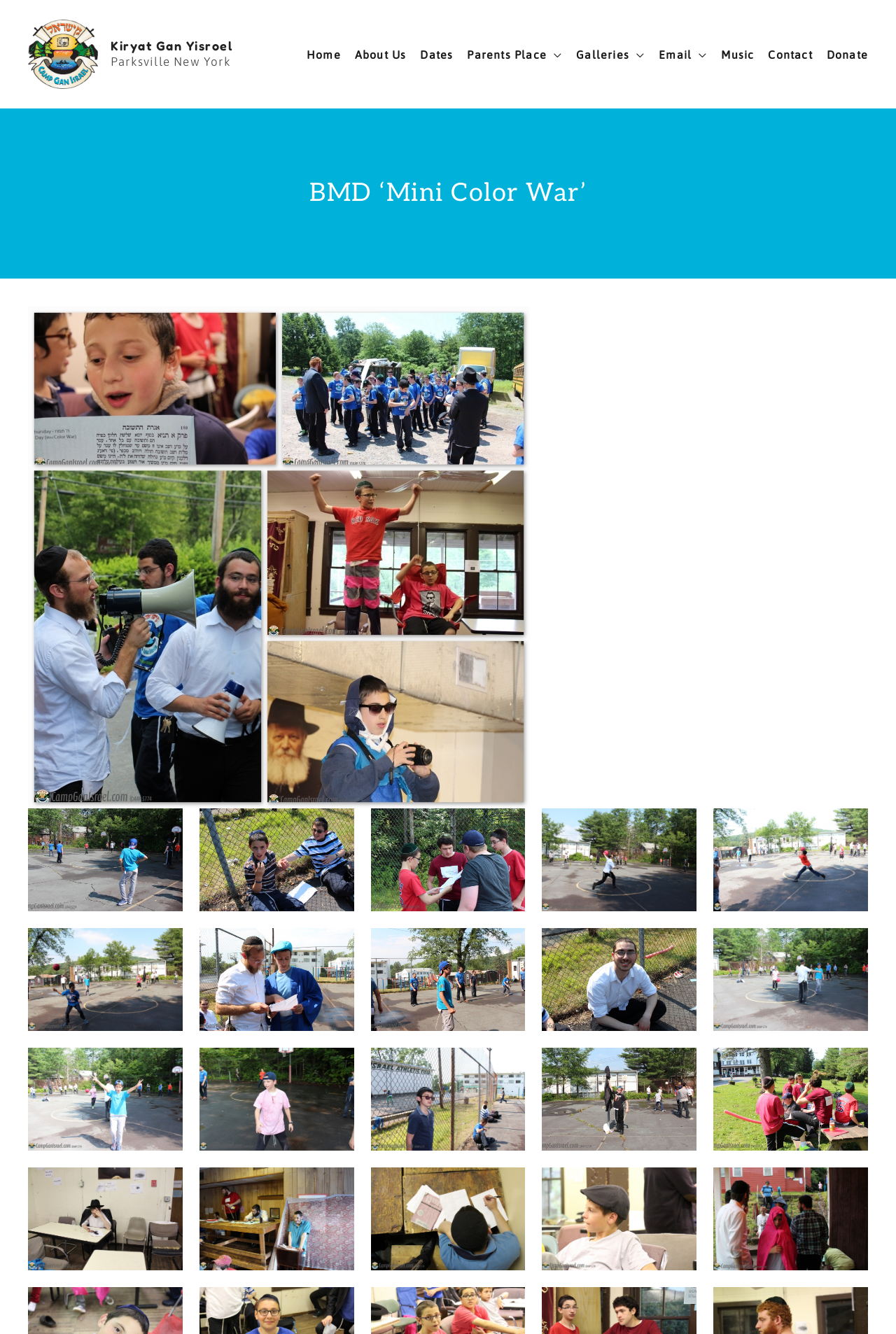Please determine the bounding box coordinates for the element that should be clicked to follow these instructions: "Click on the 'Donate' link".

[0.907, 0.037, 0.969, 0.045]